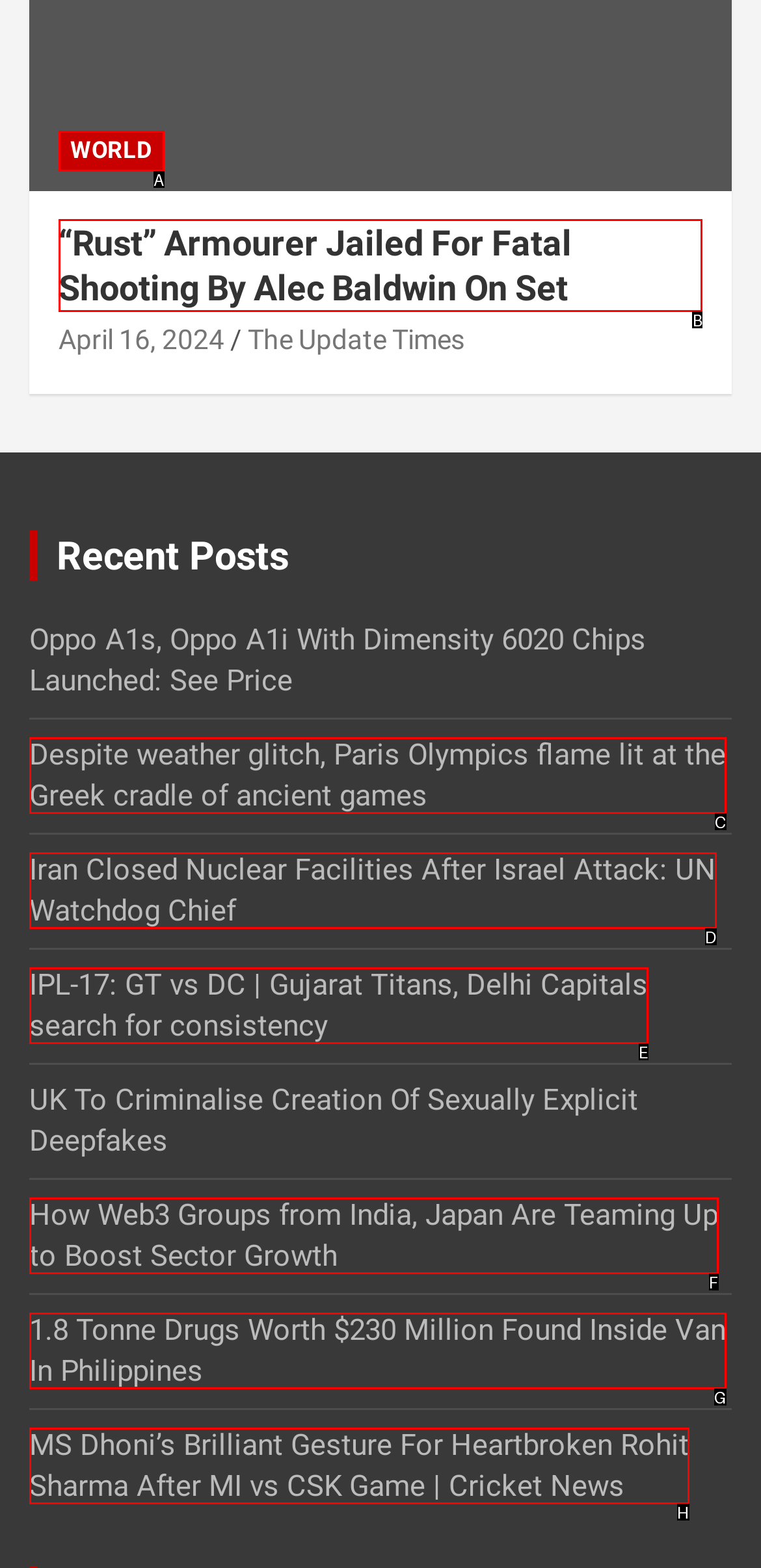Identify the correct lettered option to click in order to perform this task: Read news about Rust armourer jailed for fatal shooting. Respond with the letter.

B